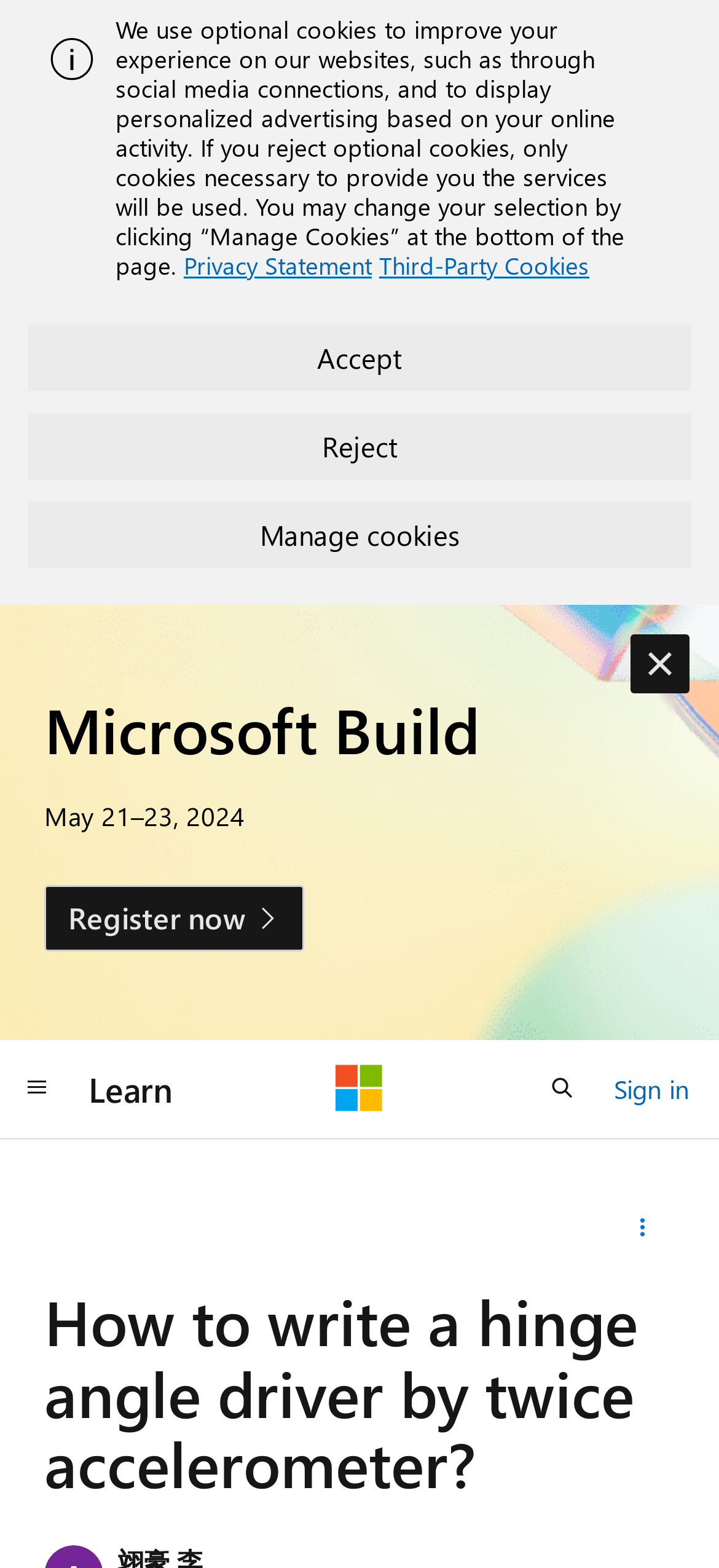Provide the bounding box coordinates for the area that should be clicked to complete the instruction: "Click the 'Dismiss alert' button".

[0.877, 0.405, 0.959, 0.442]